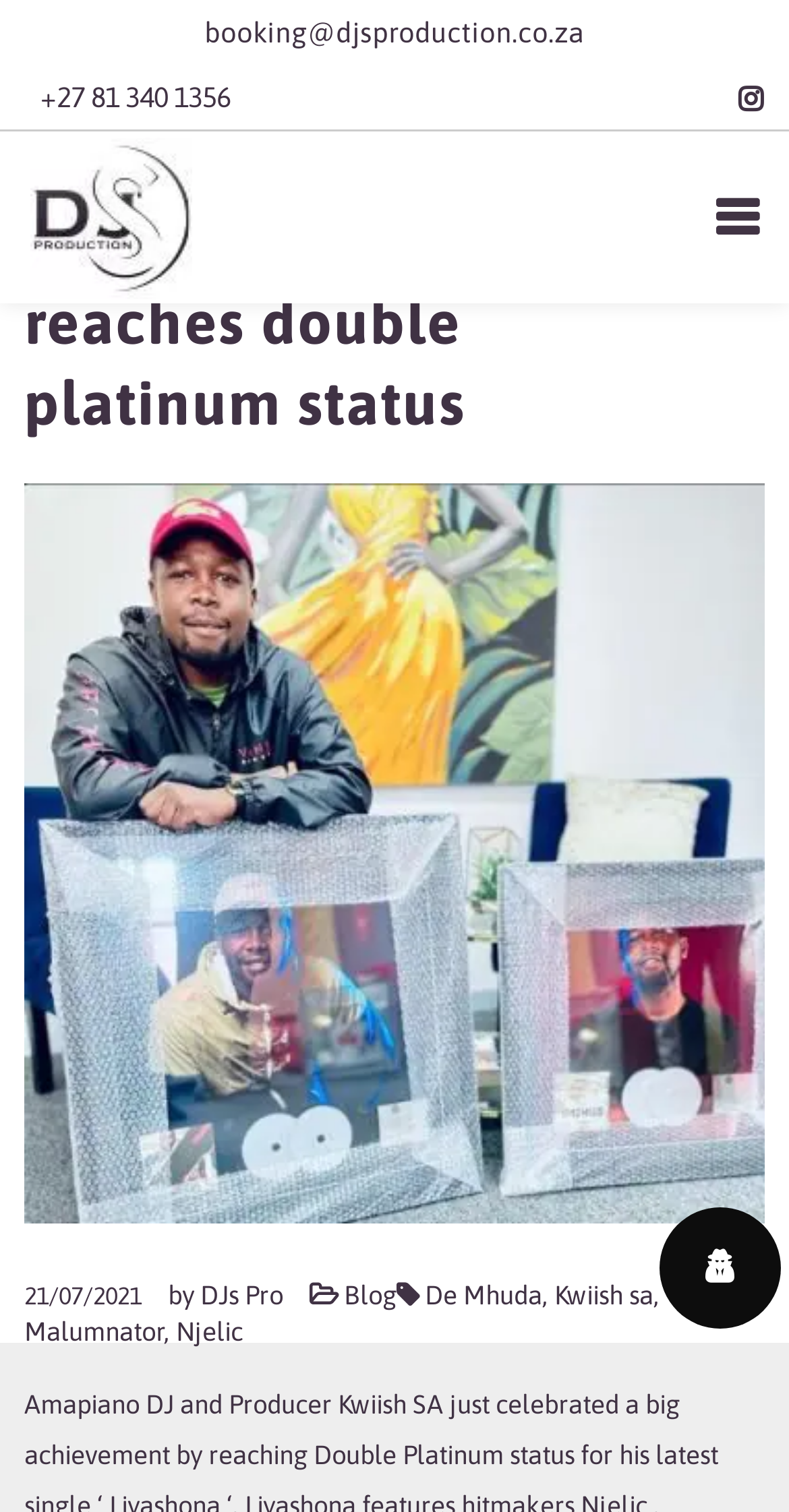Provide a thorough description of this webpage.

The webpage appears to be a news article or blog post about Kwiish SA's single "Liyoshona" reaching double platinum status. At the top of the page, there is a heading with the title of the article, accompanied by an image of Kwiish SA on the right side. Below the heading, there is a time stamp indicating the date "21/07/2021".

On the top-left side of the page, there are two links for booking Kwiish SA, one with an email address and the other with a phone number. On the top-right side, there is a link to Instagram.

The main content of the article is not explicitly stated, but there are several links to related topics or tags, including DJs Pro, Blog, De Mhuda, Kwiish sa, Malumnator, and Njelic, which are arranged horizontally near the bottom of the page.

At the very bottom of the page, there are two more links, represented by icons, which may be social media links or other external links.